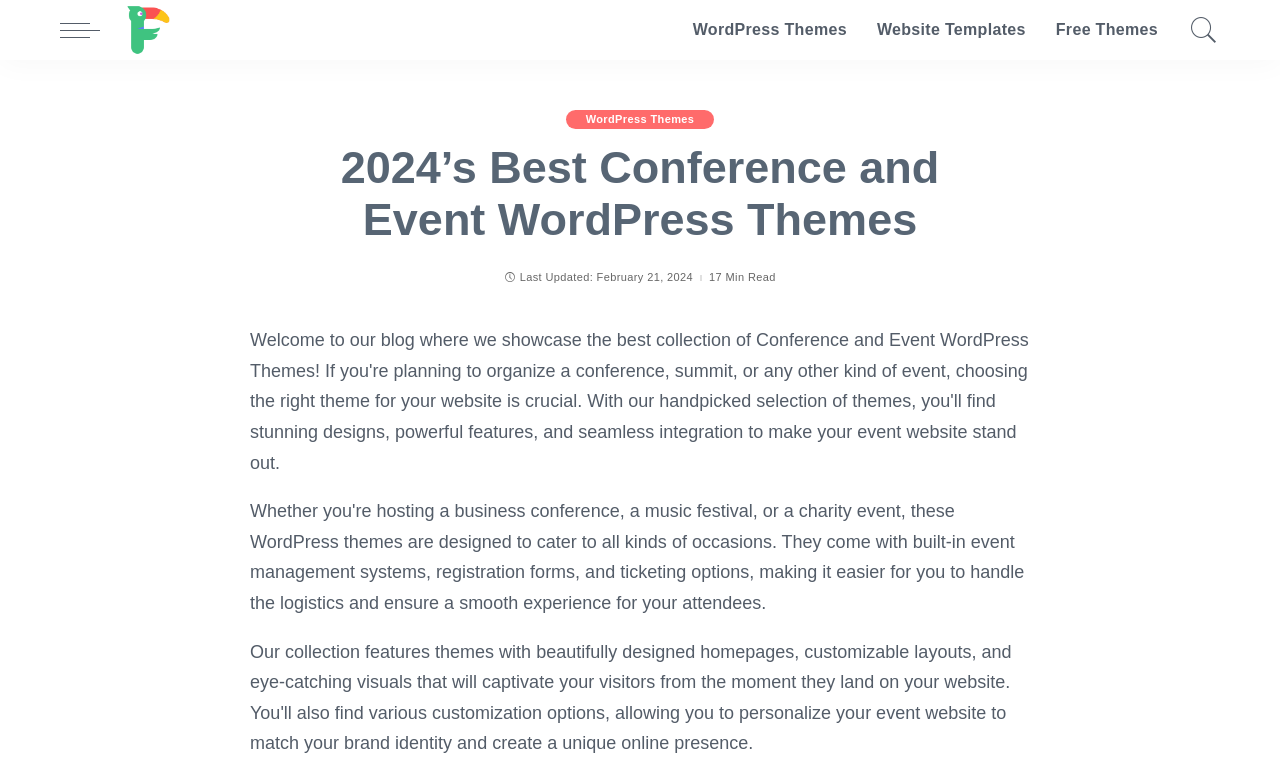What is the date of last update?
Look at the screenshot and provide an in-depth answer.

The time element '2024-02-21T22:04:31-08:00' and the corresponding StaticText 'Last Updated: February 21, 2024' indicate that the webpage was last updated on February 21, 2024.